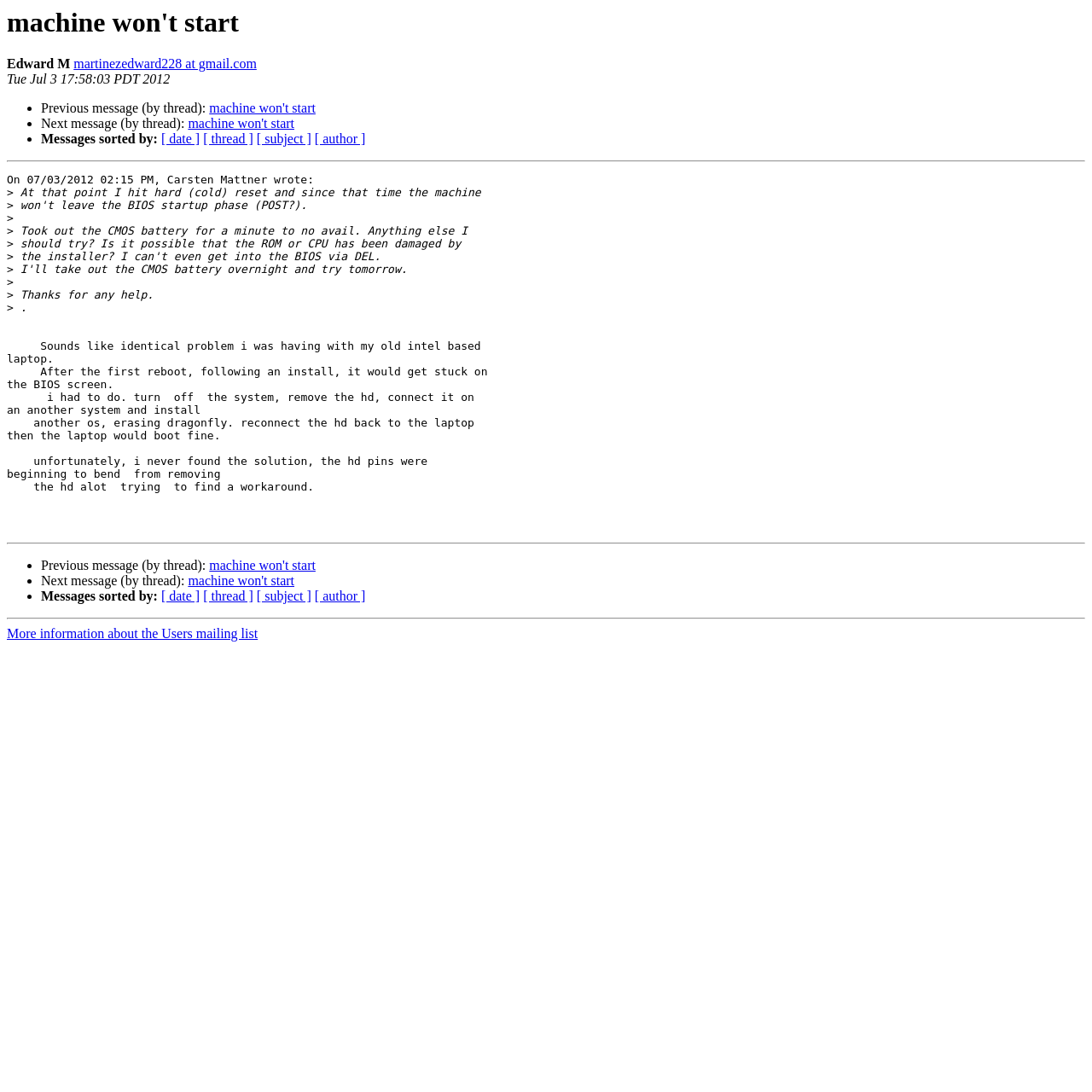Who is the author of the first message?
Respond to the question with a single word or phrase according to the image.

Edward M